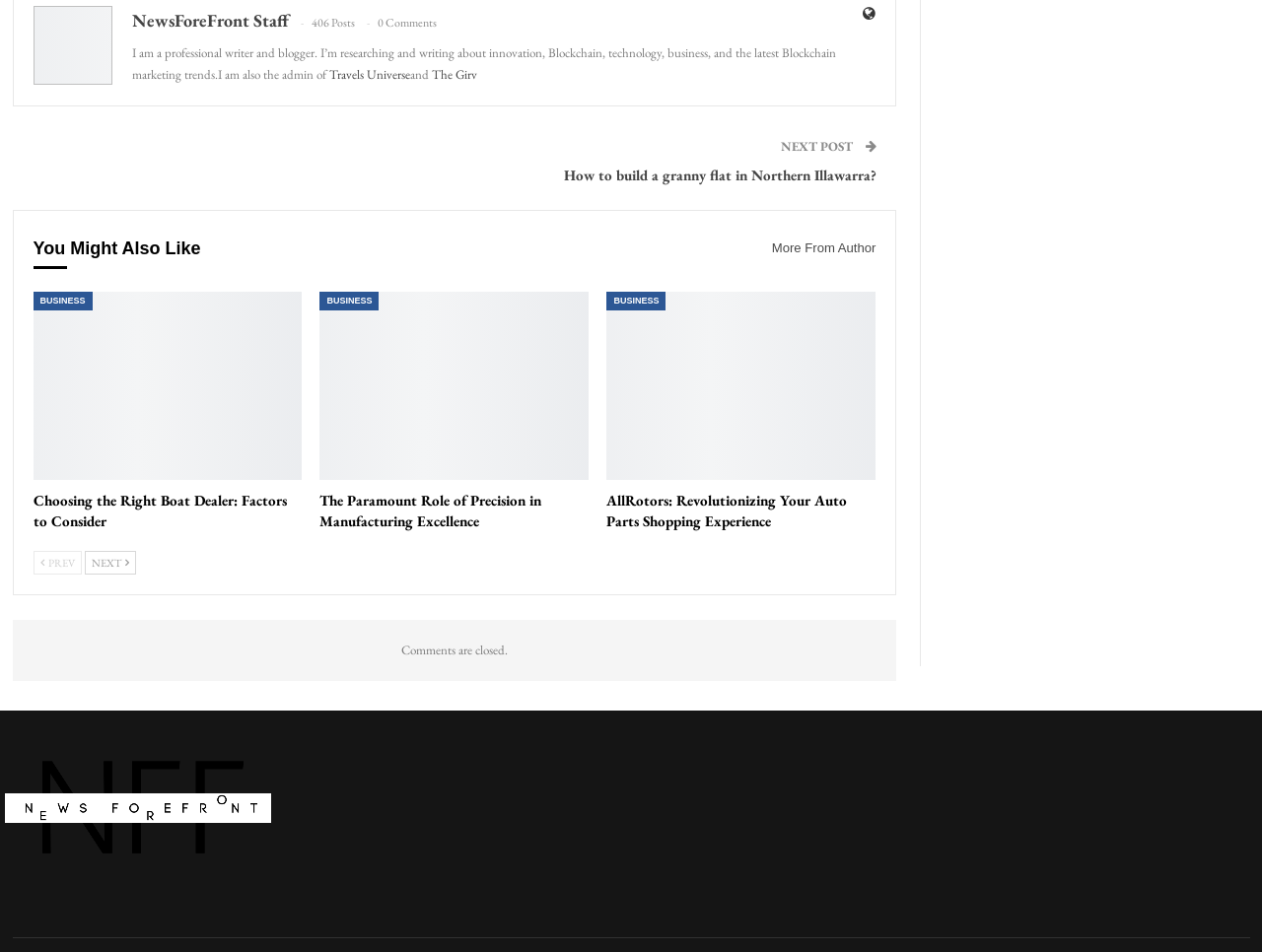Can you provide the bounding box coordinates for the element that should be clicked to implement the instruction: "Browse business articles"?

[0.026, 0.306, 0.073, 0.326]